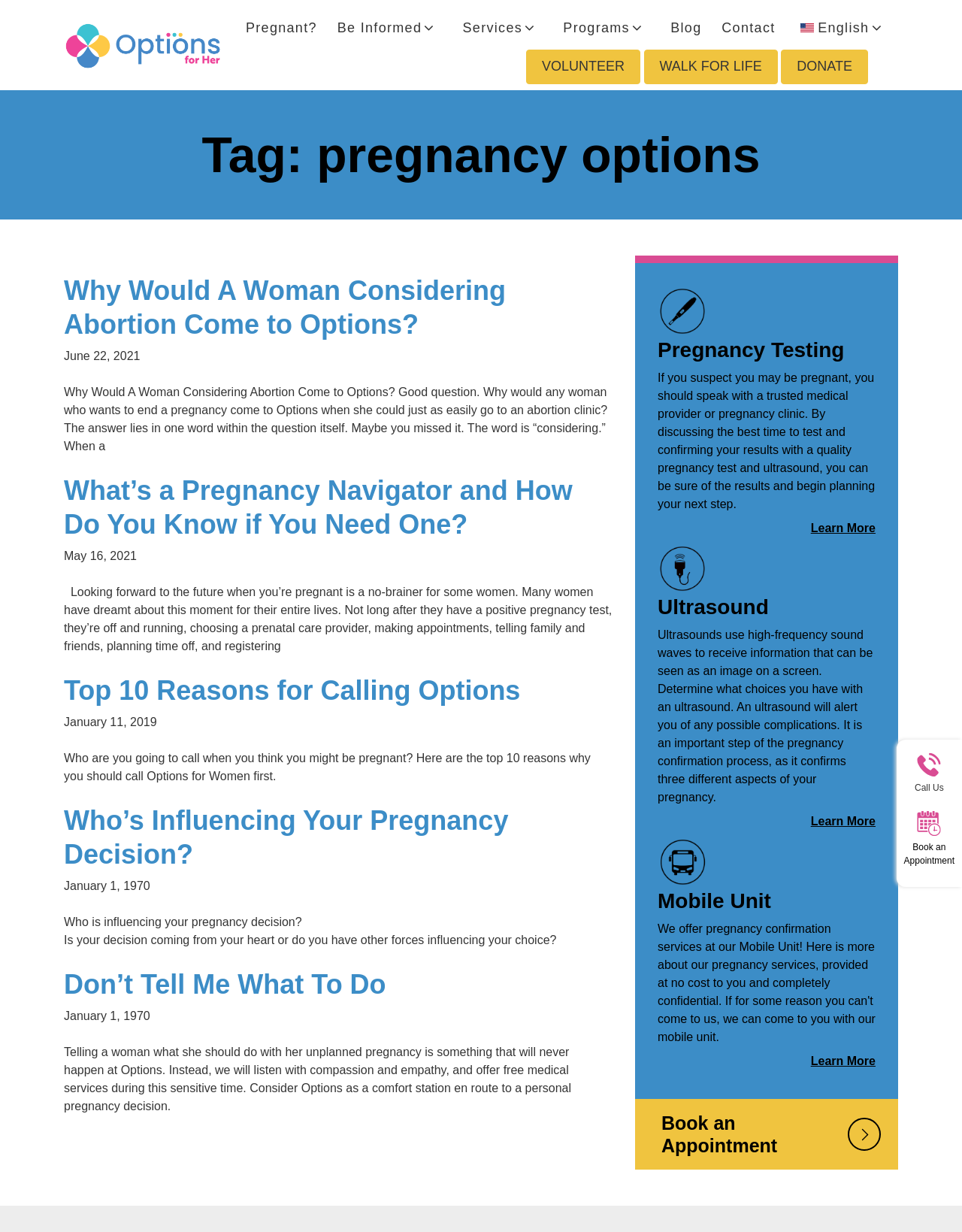Using the elements shown in the image, answer the question comprehensively: What is the purpose of the 'Book an Appointment' button?

The purpose of the 'Book an Appointment' button can be inferred from its text and its location at the bottom of the webpage, which suggests that it is a call-to-action to schedule an appointment with the organization.